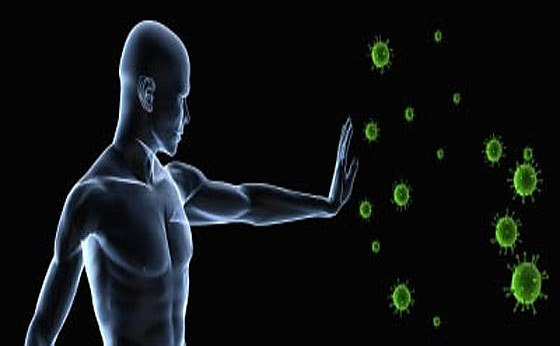What is the background color of the image?
Could you answer the question in a detailed manner, providing as much information as possible?

The caption states that the background is dark, which enhances the vividness of the green viruses and the luminescent quality of the human figure, creating a visually striking contrast.